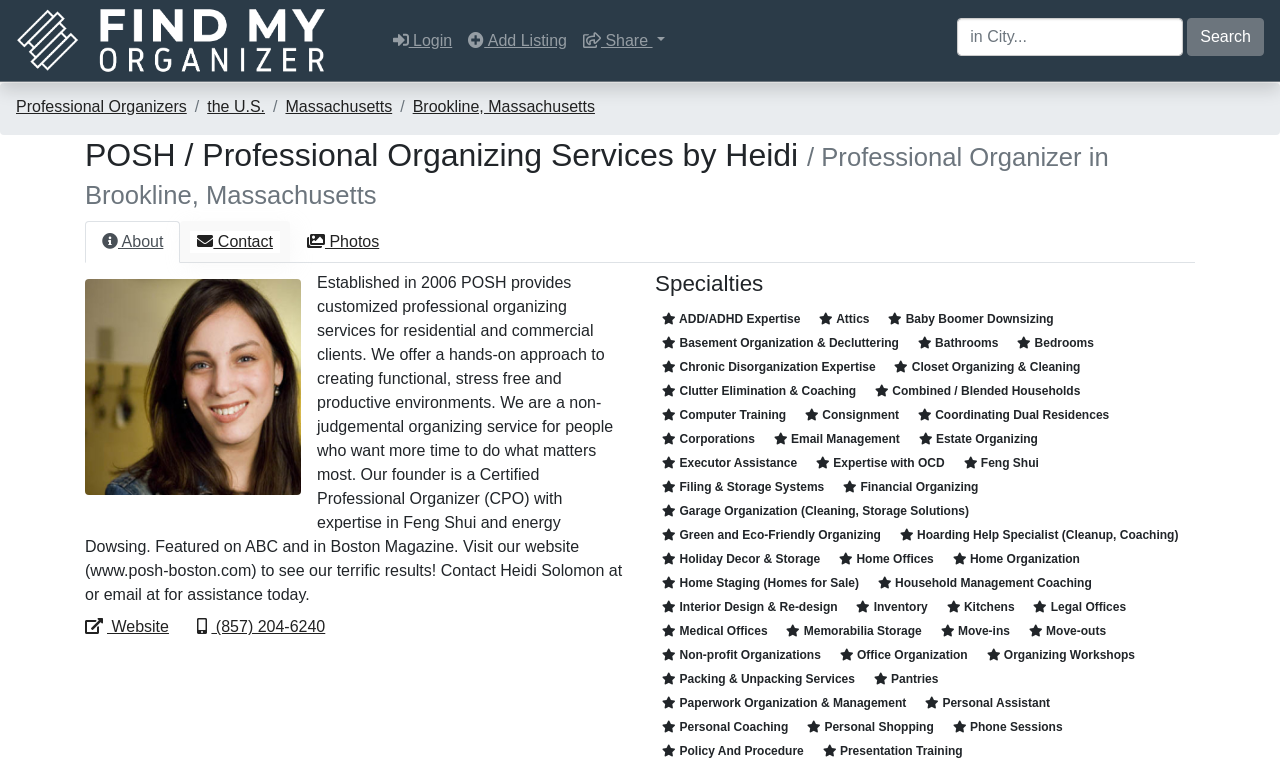Determine the bounding box coordinates of the target area to click to execute the following instruction: "Visit website."

[0.066, 0.811, 0.132, 0.833]